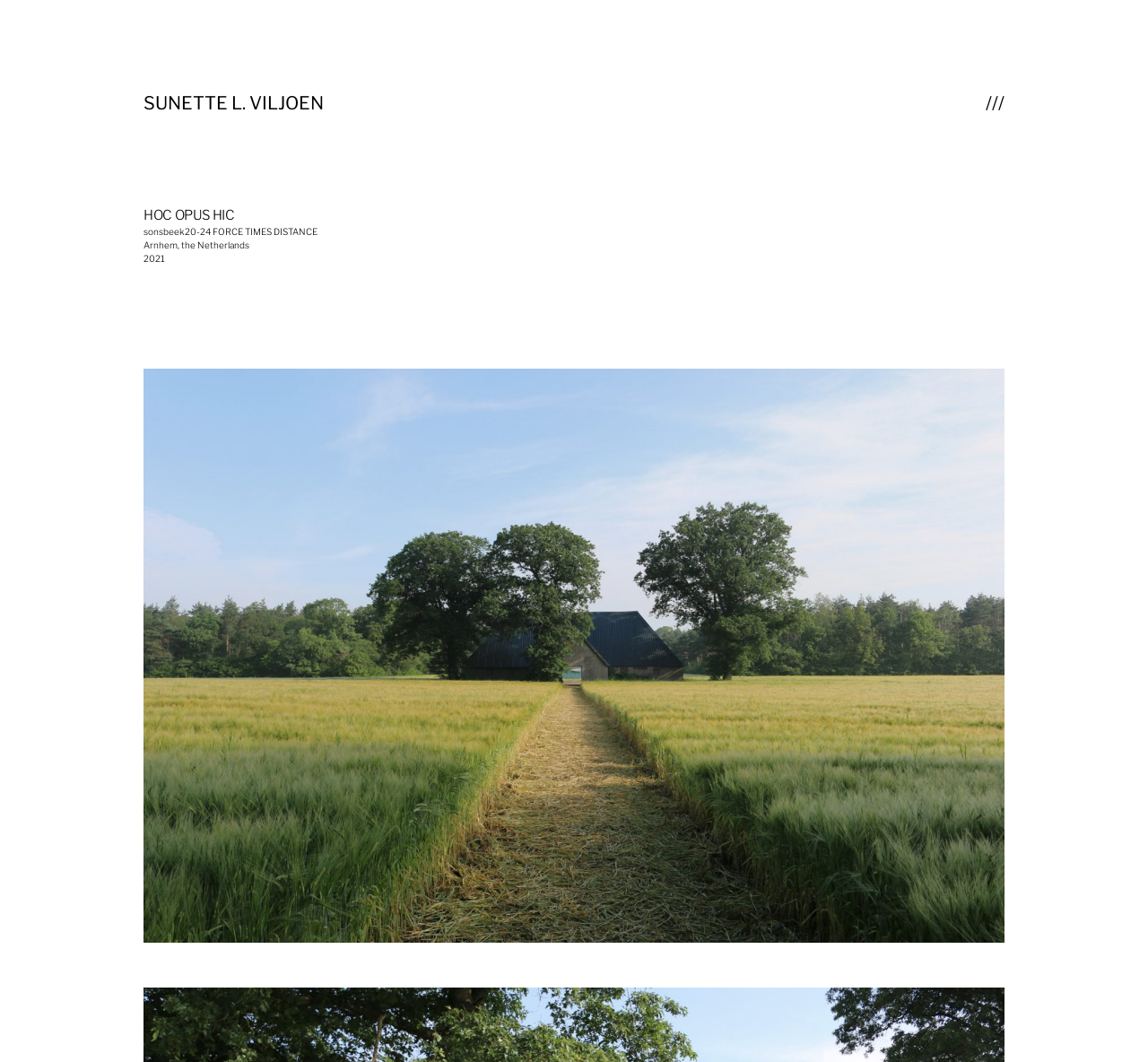What type of element is below the heading?
Look at the image and provide a short answer using one word or a phrase.

figure